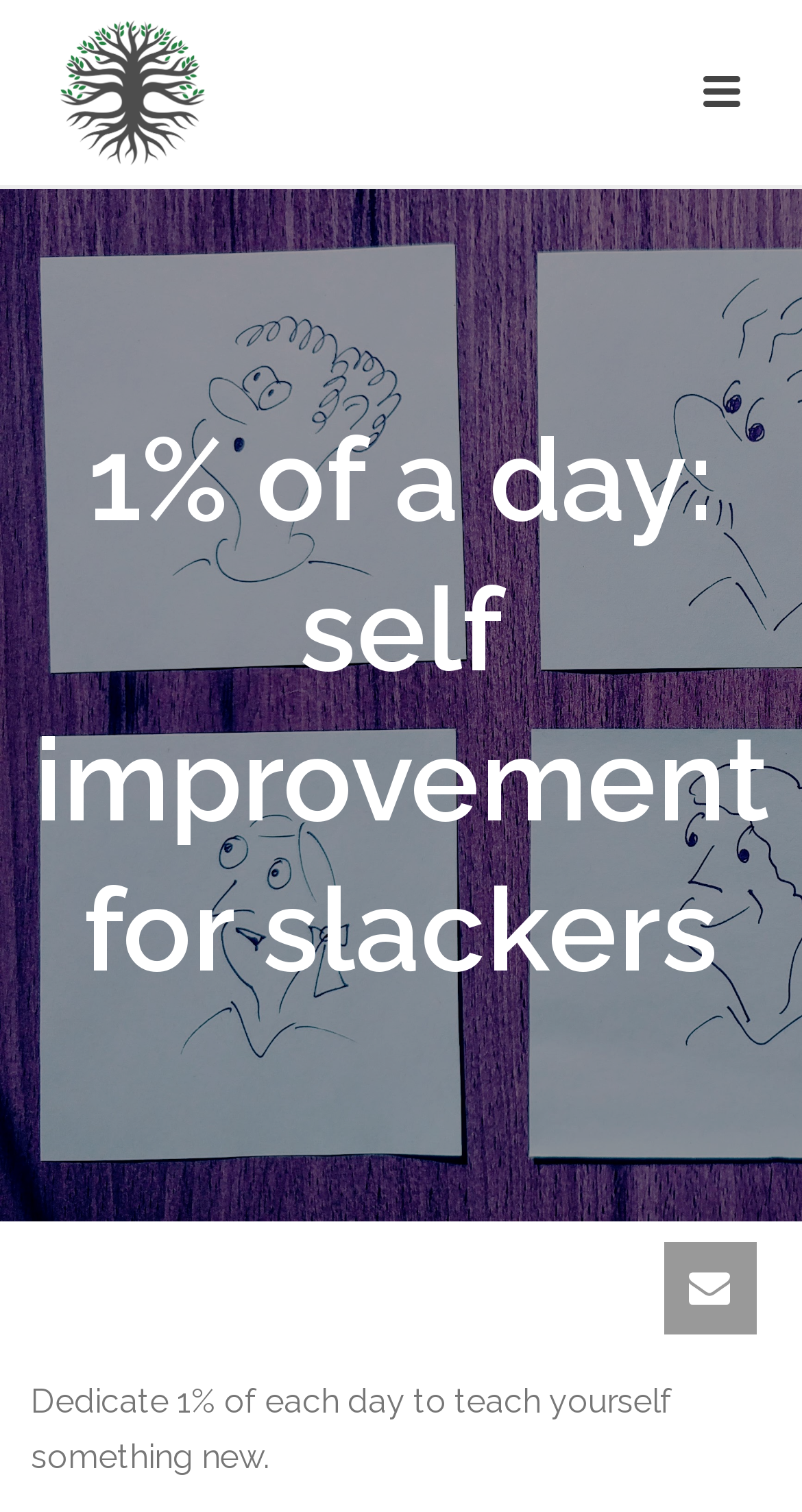What is the profession of the person in the image?
Please craft a detailed and exhaustive response to the question.

The image has a description 'Leading professional coach, designer, facilitator', which indicates the profession of the person in the image.